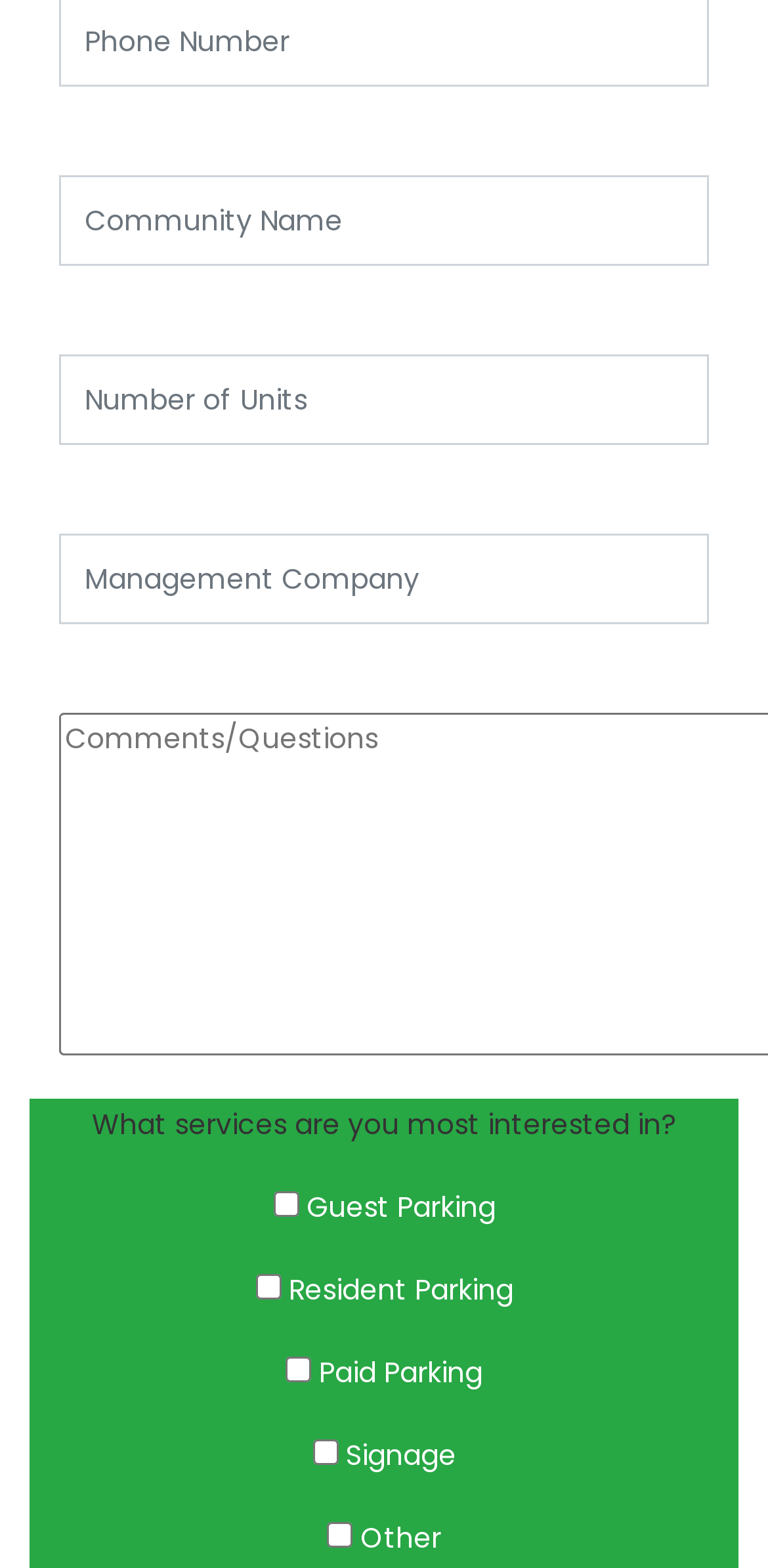From the image, can you give a detailed response to the question below:
How many checkboxes are there in the 'What services are you most interested in?' section?

I counted the number of checkboxes in the section starting with the static text 'What services are you most interested in?' and found 6 checkboxes corresponding to different services.